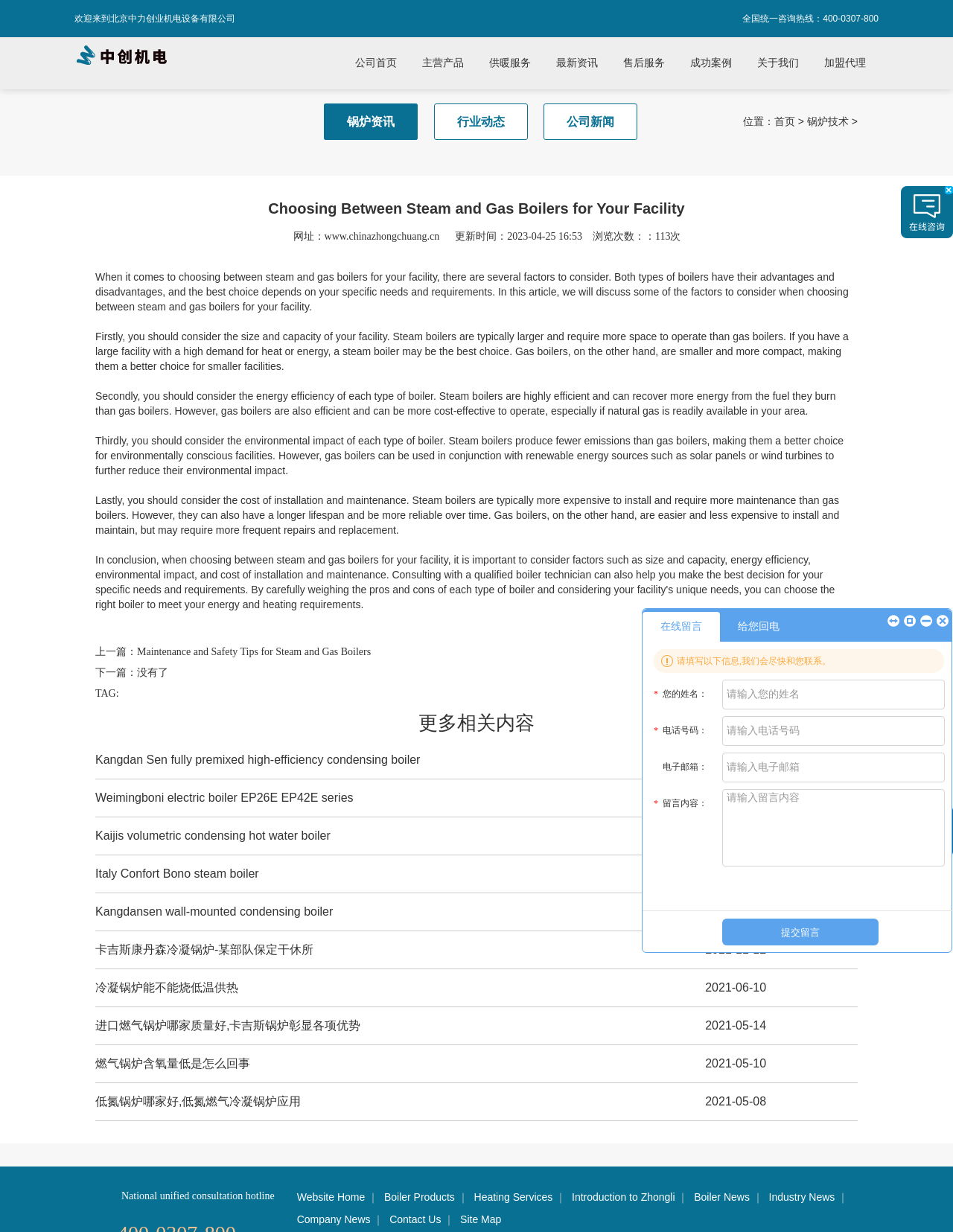Identify the bounding box coordinates of the clickable section necessary to follow the following instruction: "Click the 'Kangdan Sen fully premixed high-efficiency condensing boiler' link". The coordinates should be presented as four float numbers from 0 to 1, i.e., [left, top, right, bottom].

[0.1, 0.612, 0.441, 0.622]